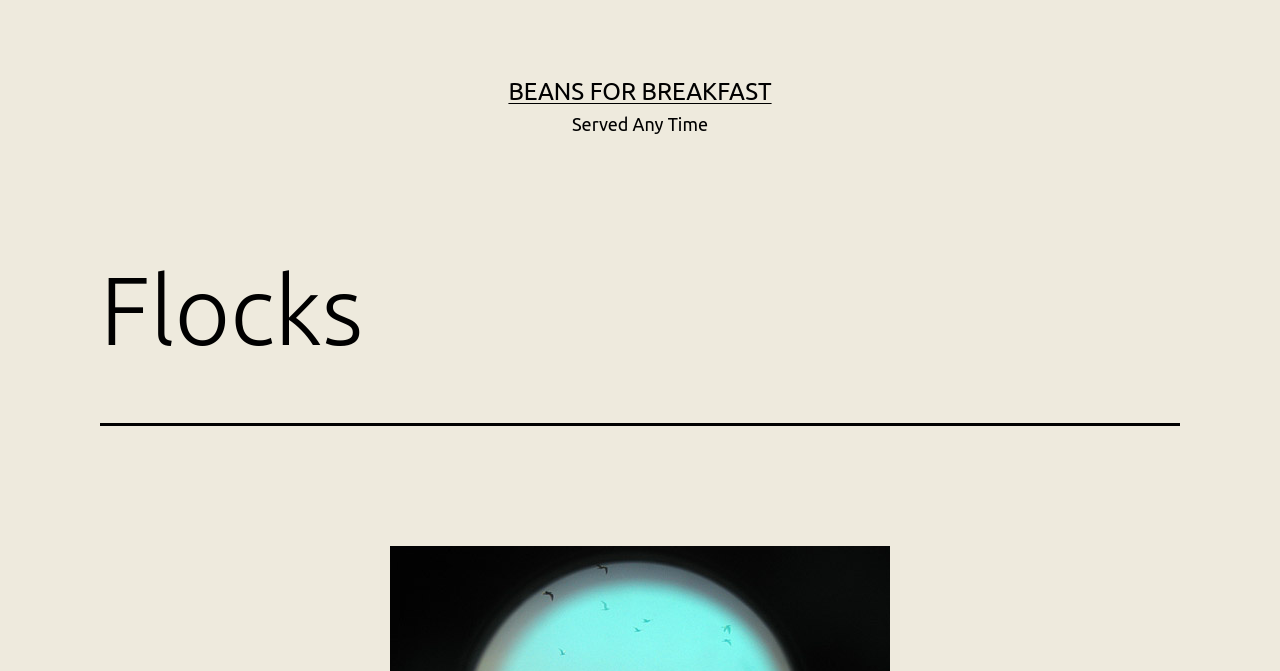Provide the bounding box coordinates in the format (top-left x, top-left y, bottom-right x, bottom-right y). All values are floating point numbers between 0 and 1. Determine the bounding box coordinate of the UI element described as: Beans for Breakfast

[0.397, 0.116, 0.603, 0.156]